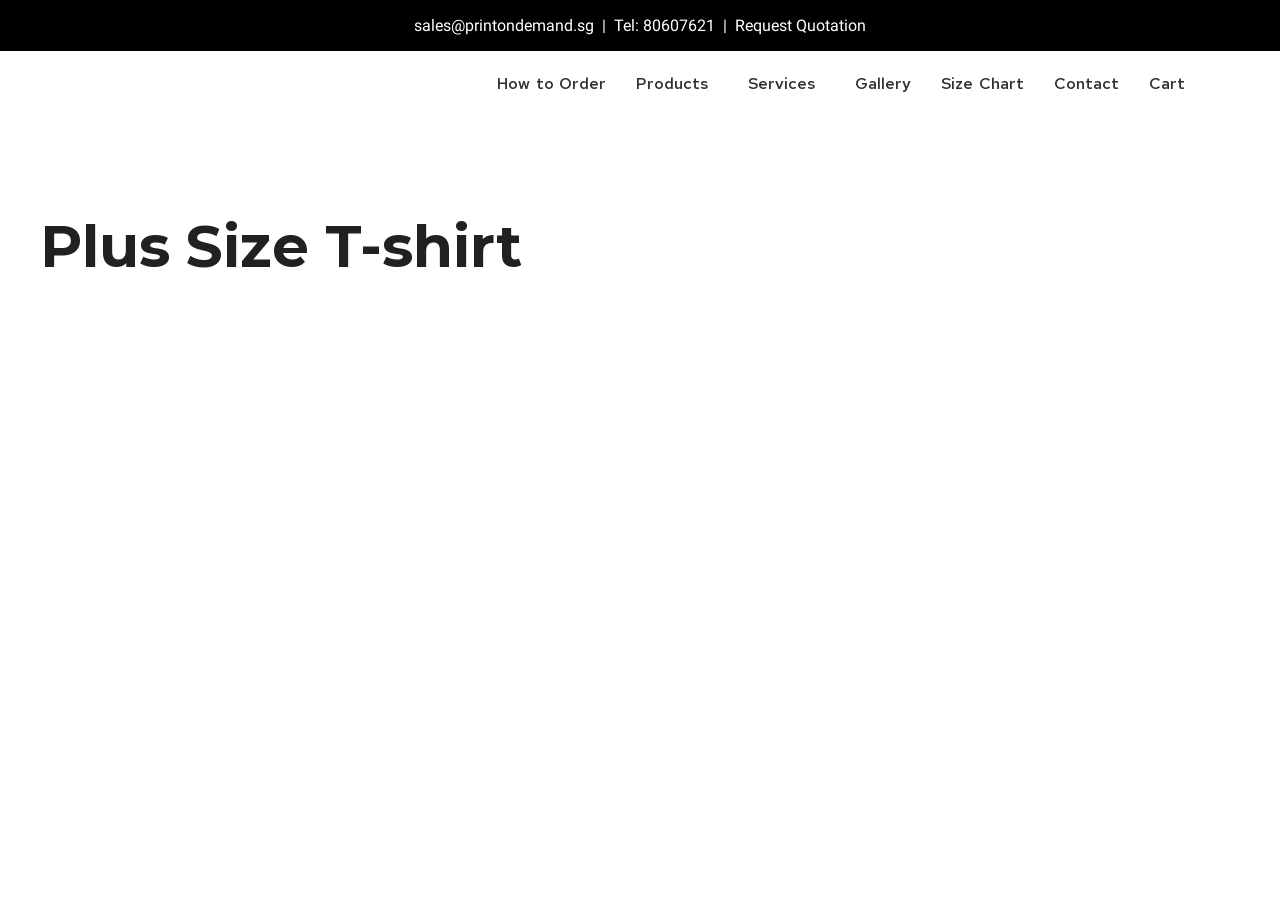Select the bounding box coordinates of the element I need to click to carry out the following instruction: "Contact us via email".

[0.323, 0.017, 0.464, 0.038]